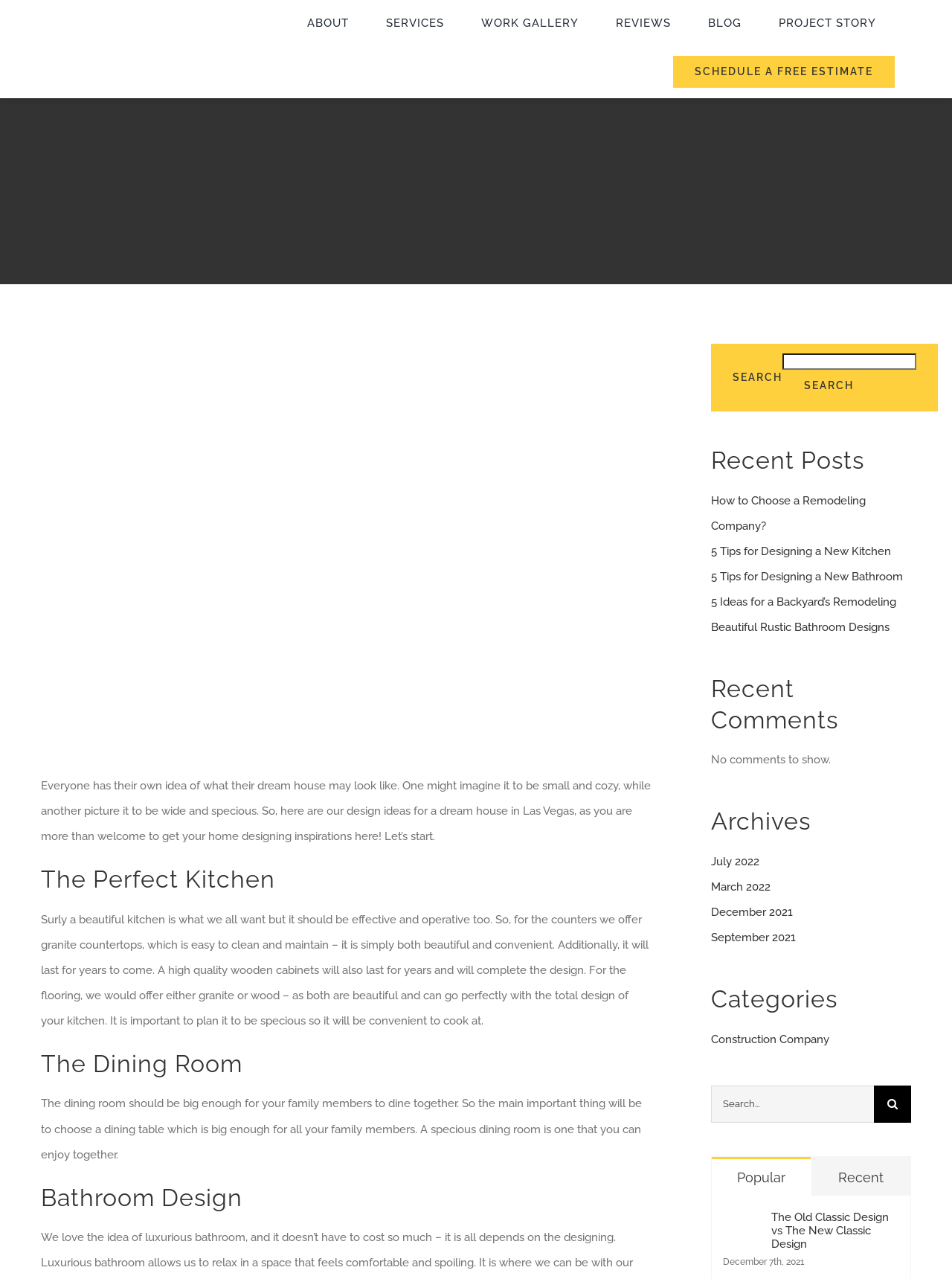Please determine the bounding box coordinates of the area that needs to be clicked to complete this task: 'Search for something'. The coordinates must be four float numbers between 0 and 1, formatted as [left, top, right, bottom].

[0.822, 0.276, 0.962, 0.289]